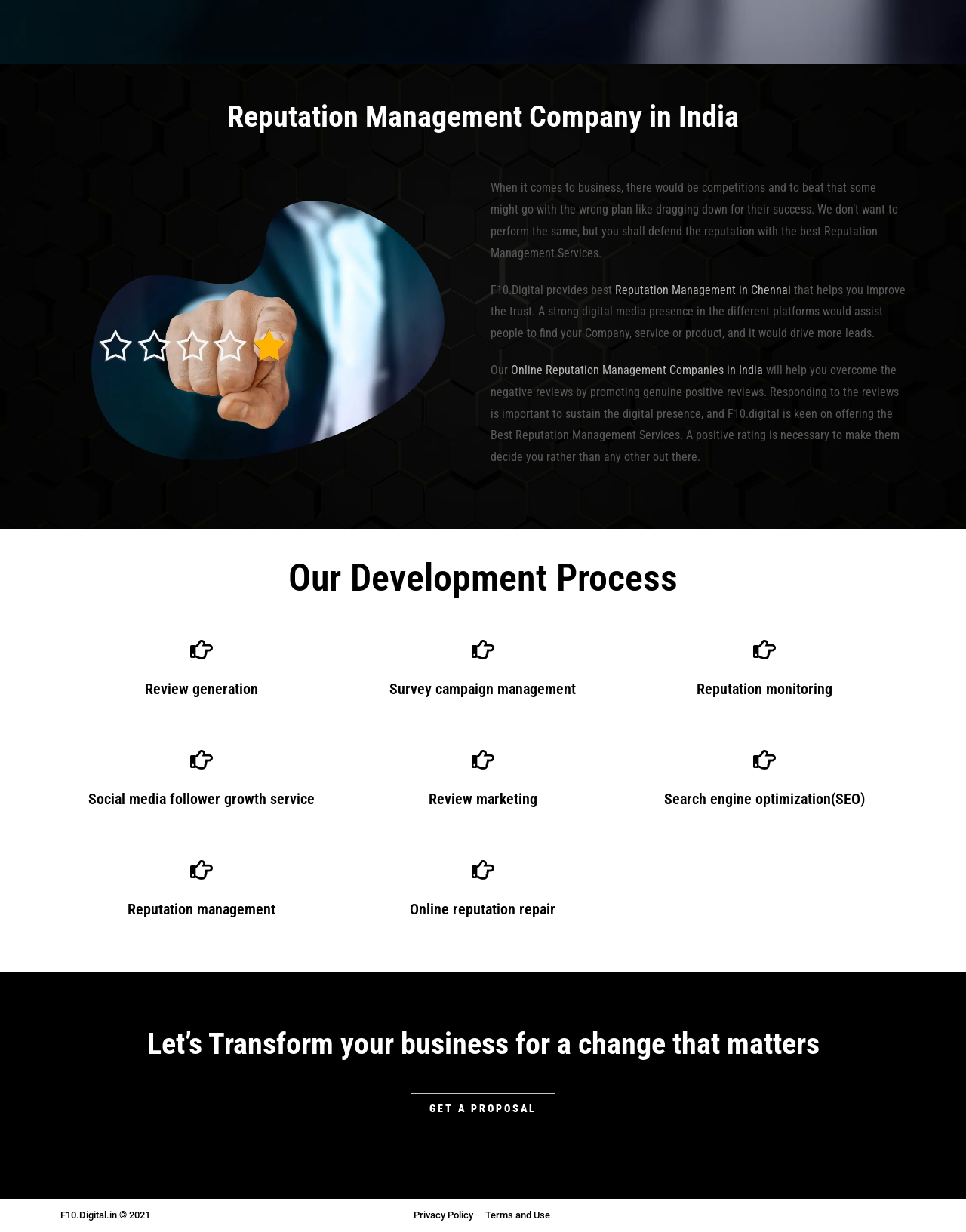Answer briefly with one word or phrase:
What services does the company offer?

Reputation Management Services